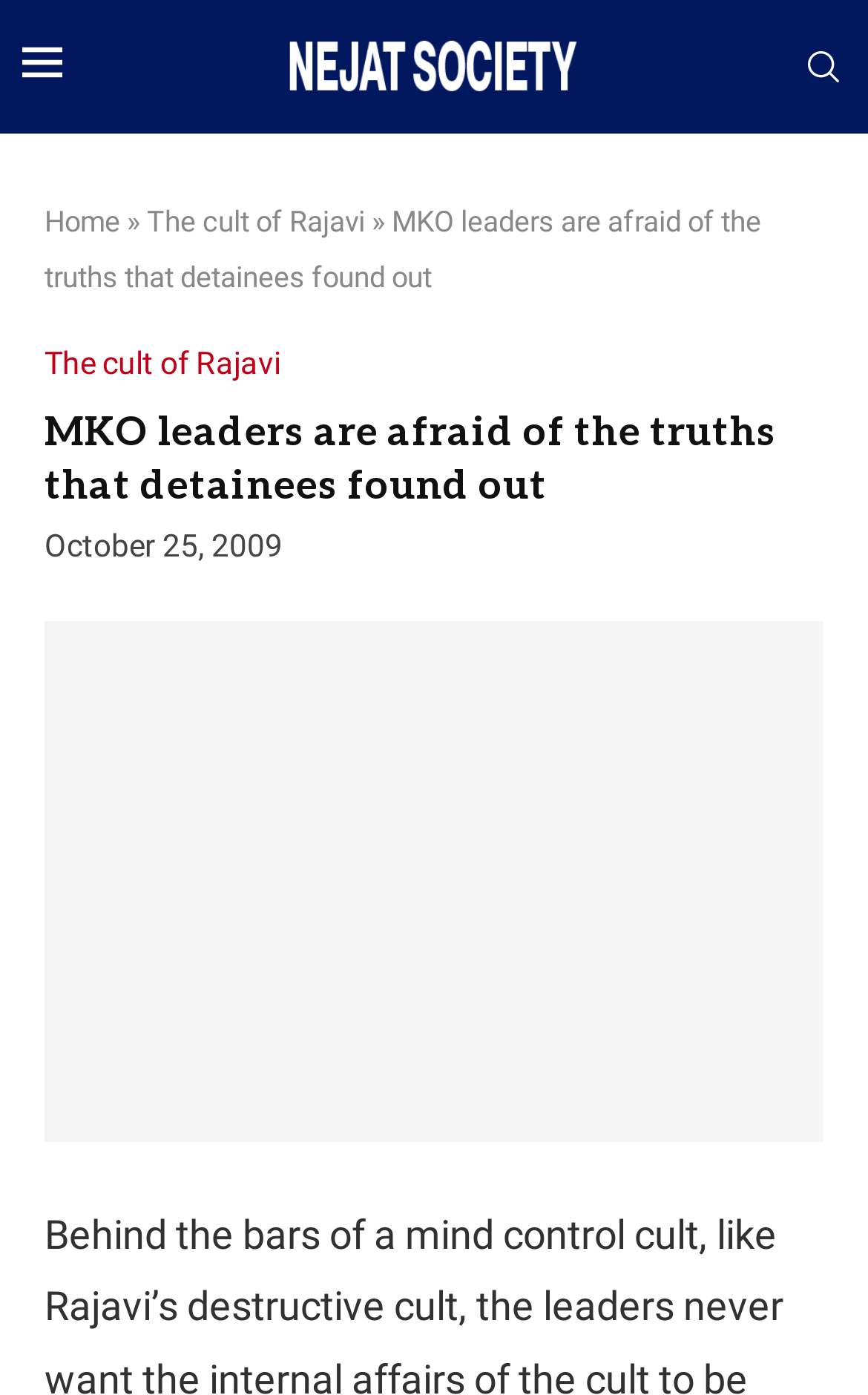How many links are there in the top menu?
From the details in the image, provide a complete and detailed answer to the question.

I counted the number of link elements in the top menu of the webpage and found three links: 'Home', 'The cult of Rajavi', and 'Search'.